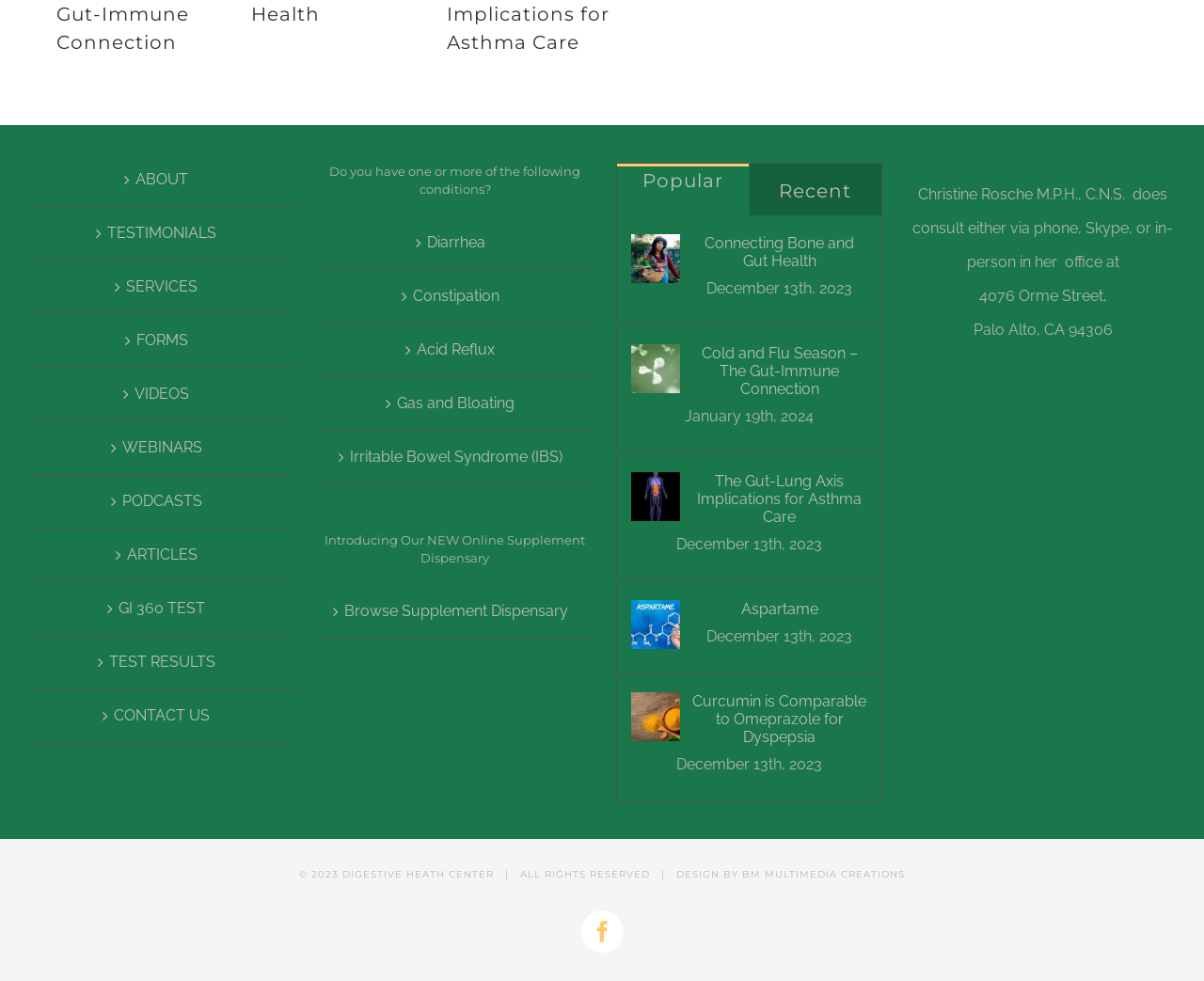Find the bounding box coordinates for the area that should be clicked to accomplish the instruction: "Browse Supplement Dispensary".

[0.277, 0.605, 0.48, 0.64]